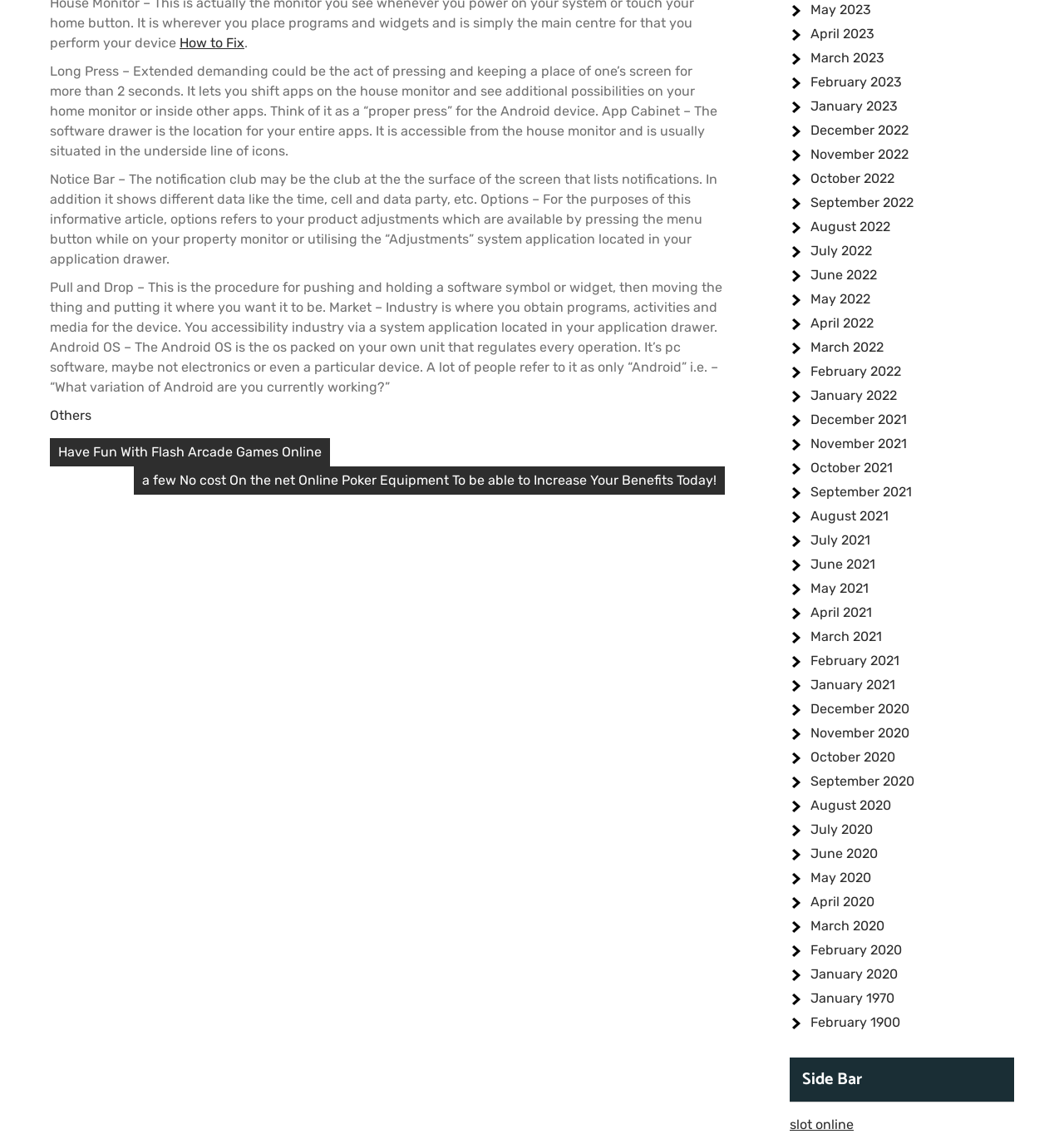How do you access the app cabinet?
Look at the image and respond with a one-word or short phrase answer.

From the home screen